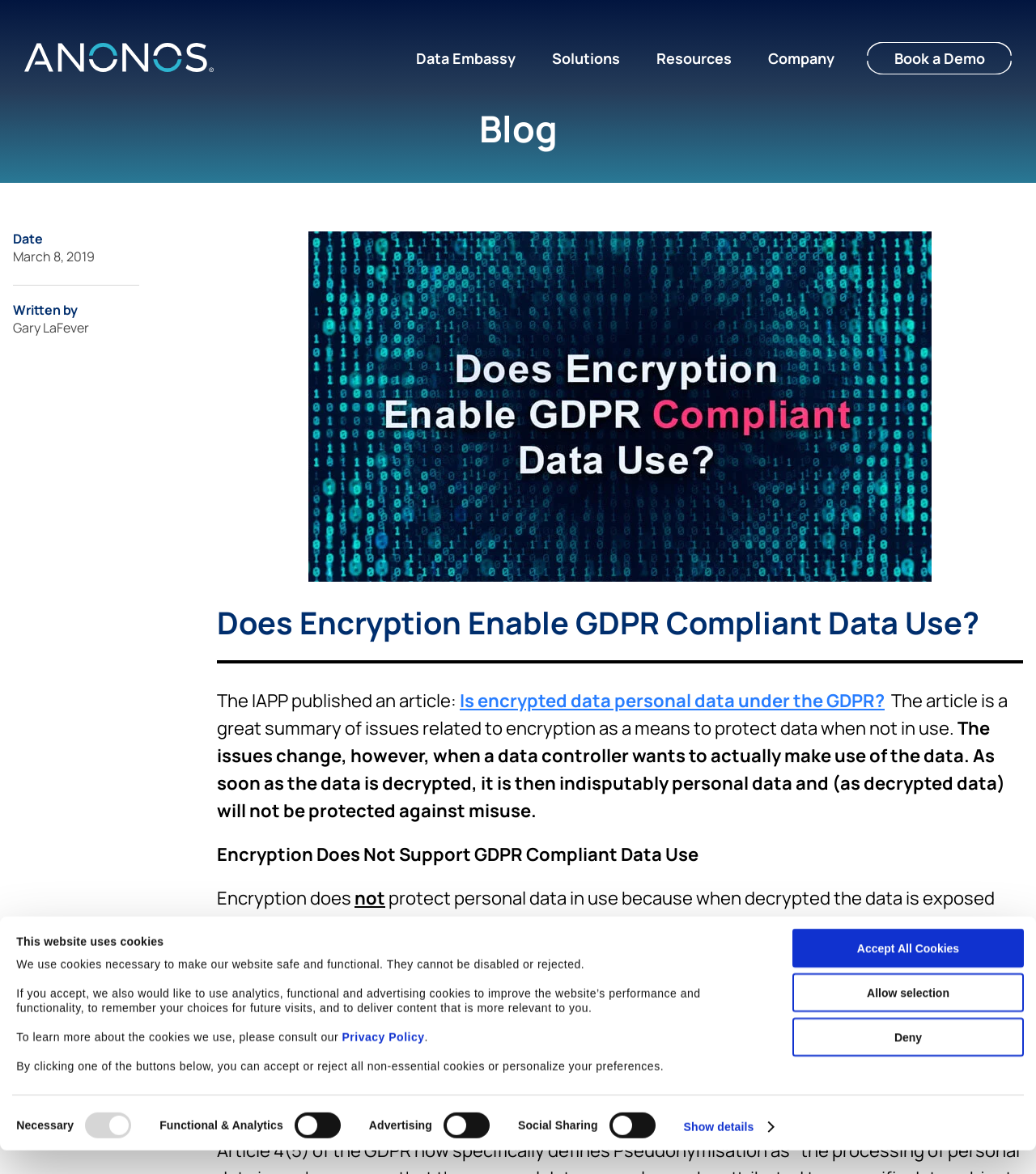Please find the bounding box coordinates of the clickable region needed to complete the following instruction: "Click the Data Embassy link". The bounding box coordinates must consist of four float numbers between 0 and 1, i.e., [left, top, right, bottom].

[0.402, 0.041, 0.498, 0.058]